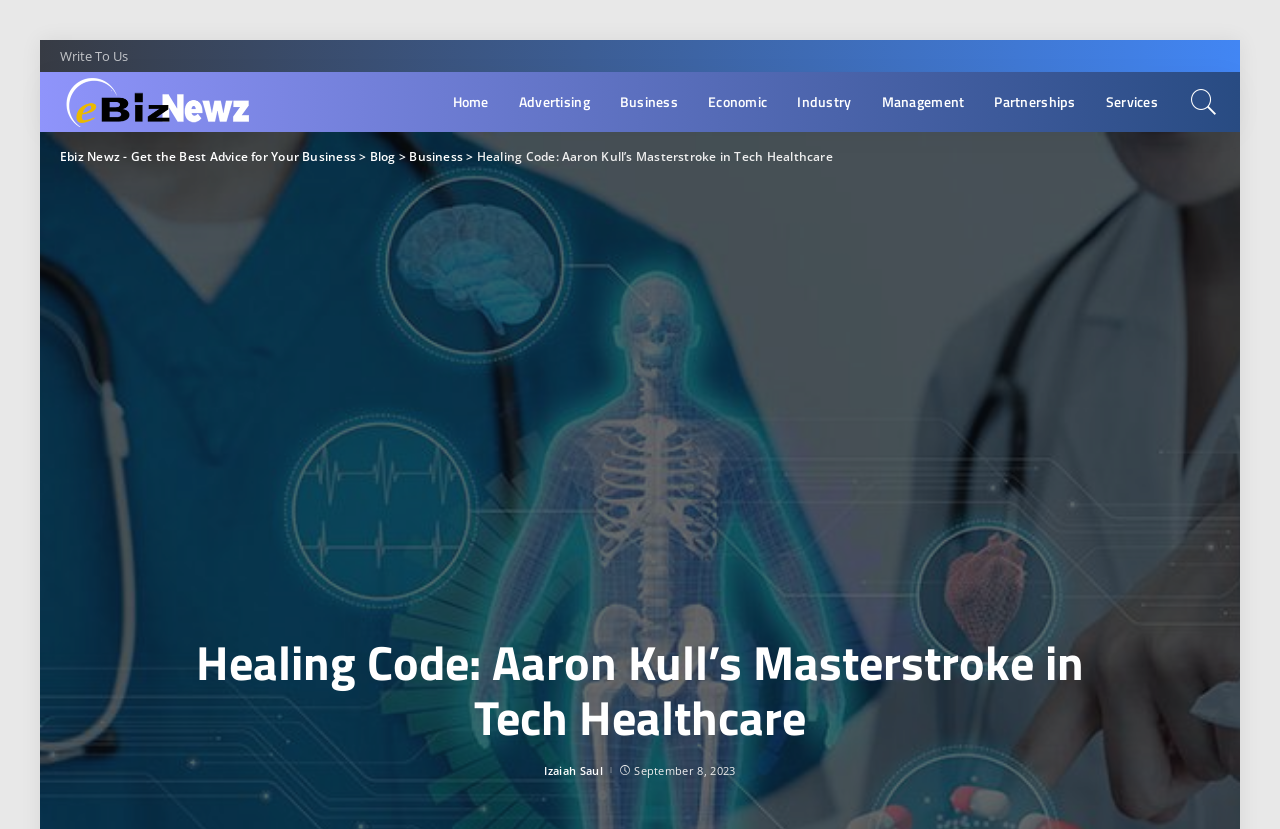Can you find the bounding box coordinates for the element that needs to be clicked to execute this instruction: "Read the blog"? The coordinates should be given as four float numbers between 0 and 1, i.e., [left, top, right, bottom].

[0.289, 0.179, 0.309, 0.199]